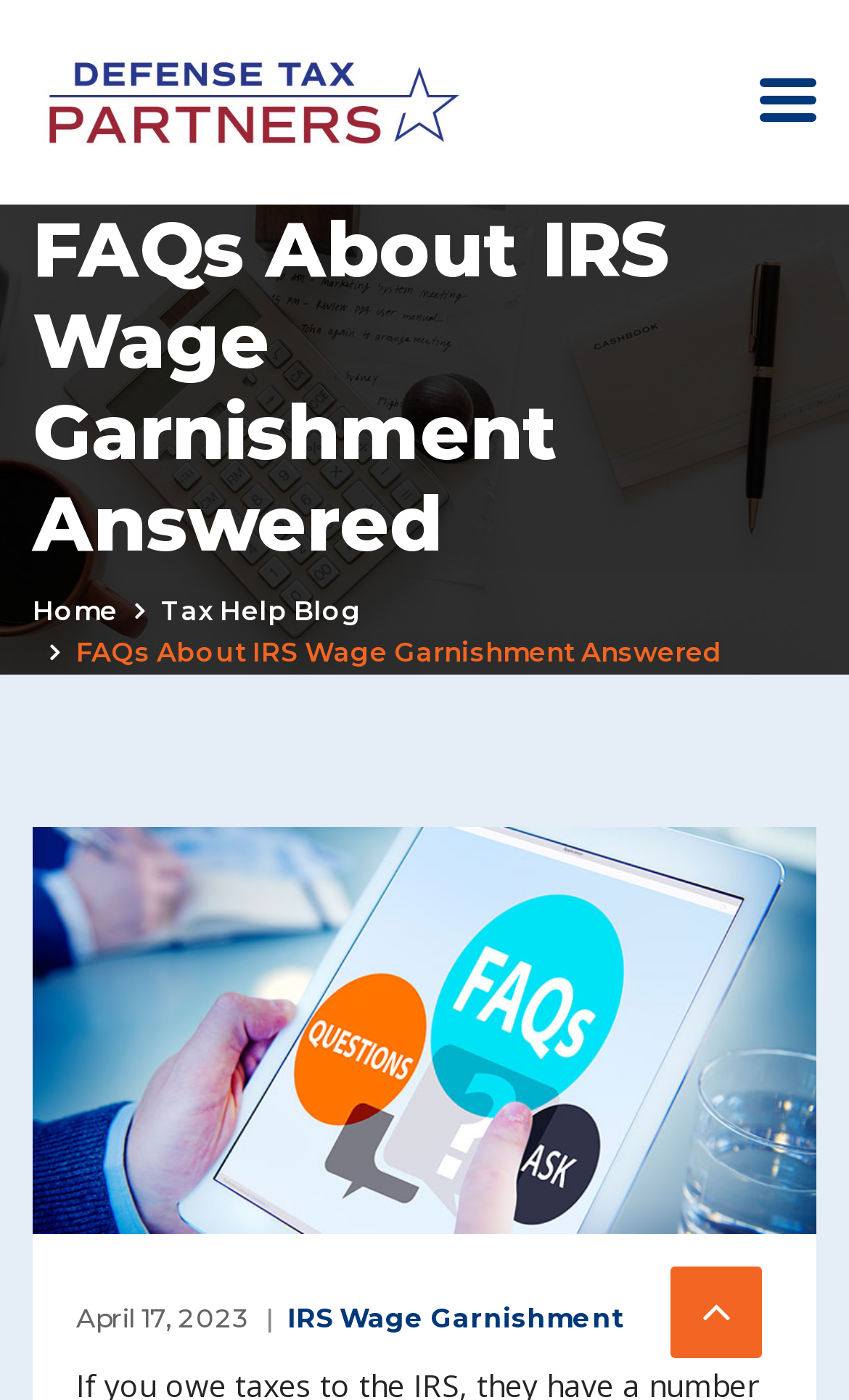Analyze the image and provide a detailed answer to the question: What is the name of the company providing tax help?

The company name can be found in the top-left corner of the webpage, where it says 'Defense Tax Partners' in a logo format, and also as a link below it.